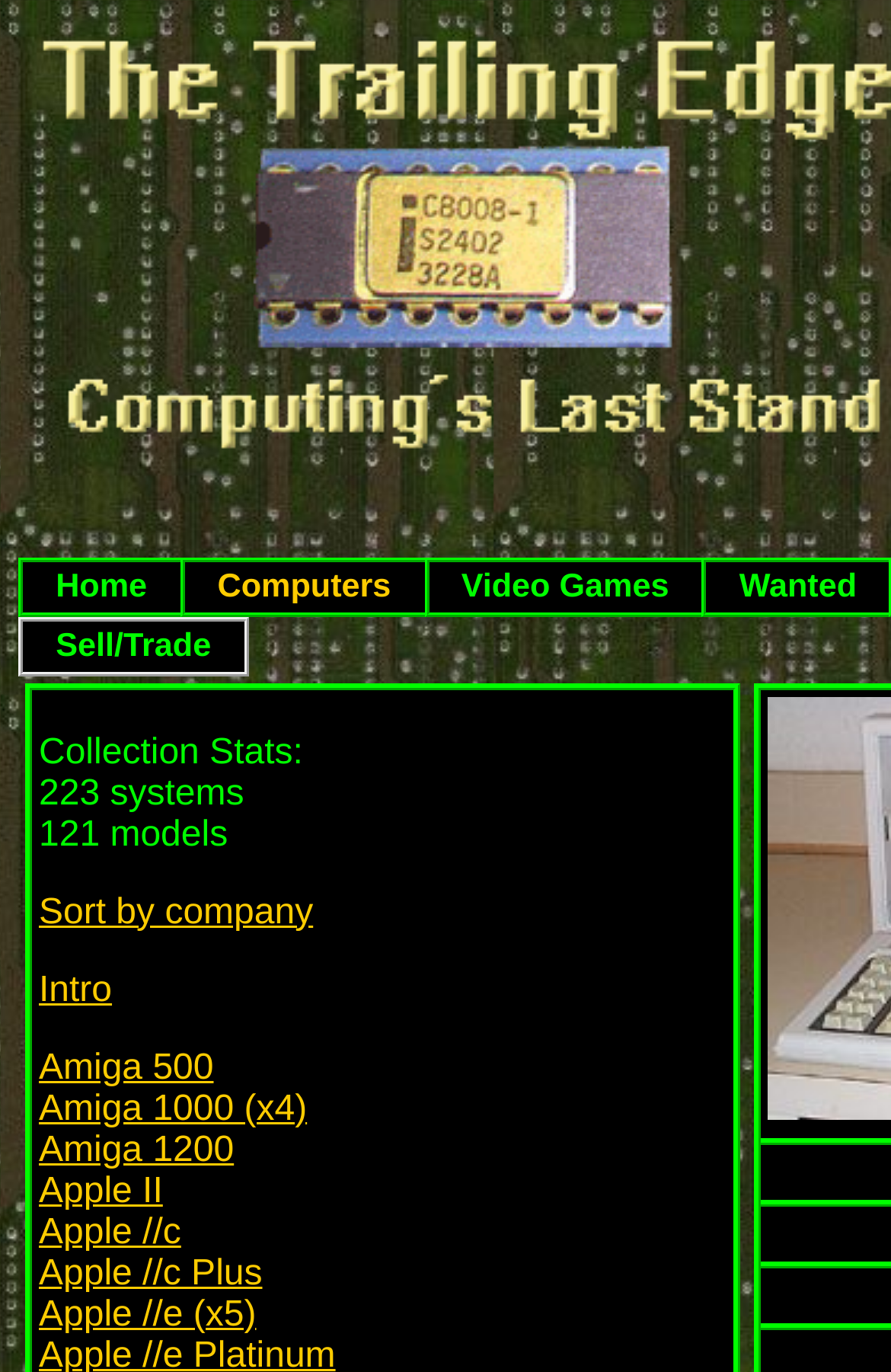What is the first computer brand listed?
Use the information from the screenshot to give a comprehensive response to the question.

By examining the links under the 'Sell/Trade' section, we can see that the first computer brand listed is Amiga, which is mentioned in the link 'Amiga 500'.